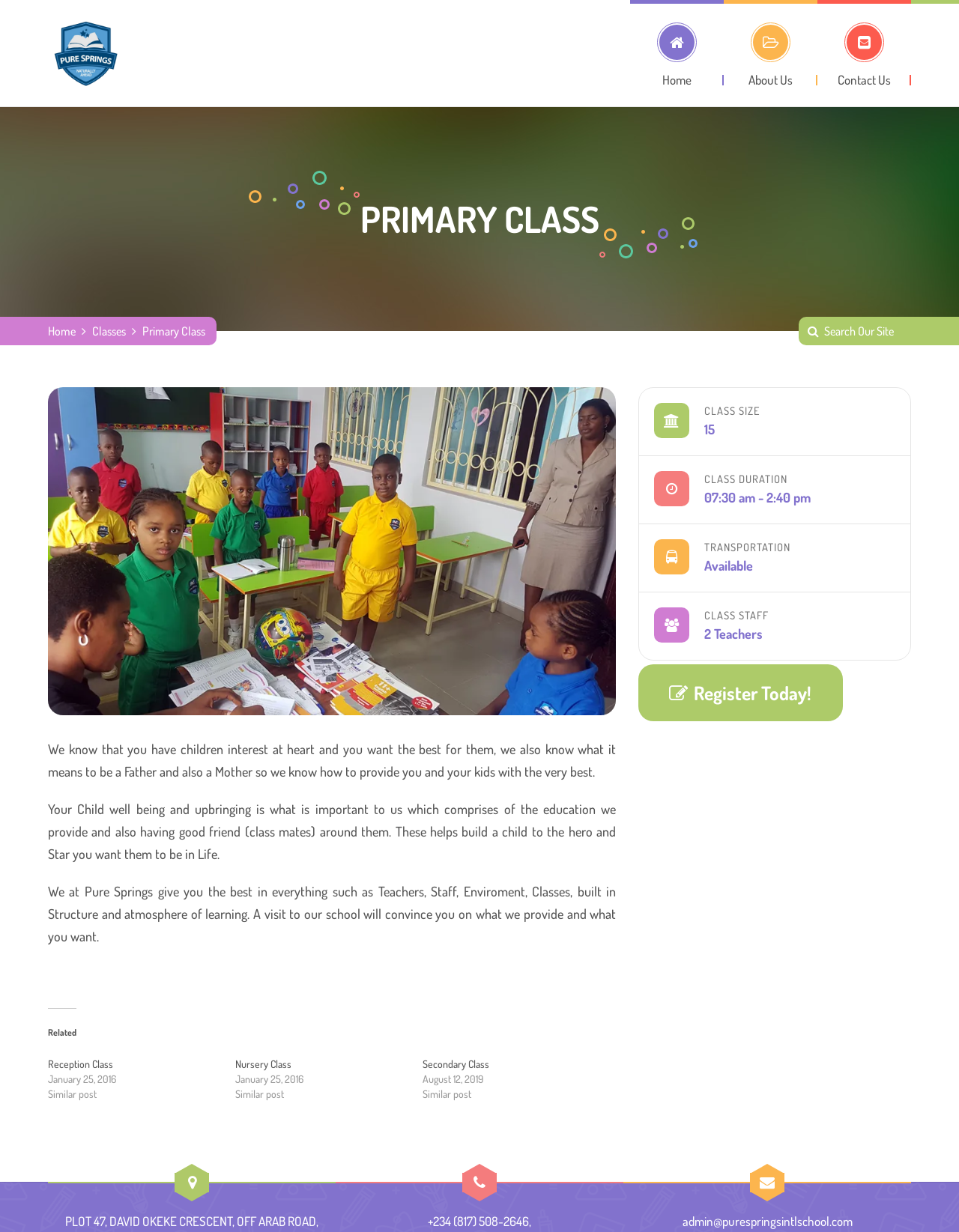Using the webpage screenshot, find the UI element described by Contact Us. Provide the bounding box coordinates in the format (top-left x, top-left y, bottom-right x, bottom-right y), ensuring all values are floating point numbers between 0 and 1.

[0.852, 0.0, 0.95, 0.069]